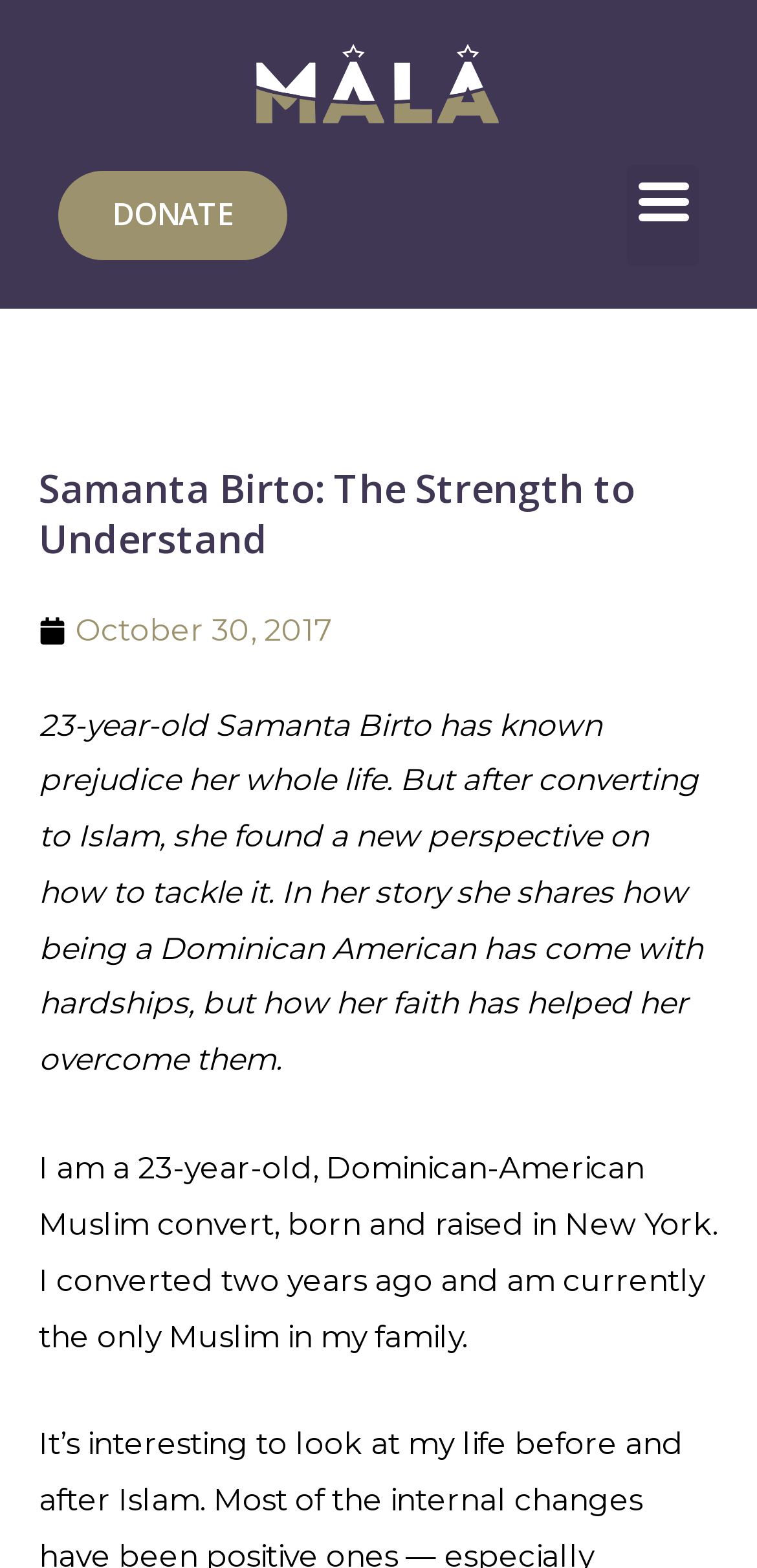Bounding box coordinates are specified in the format (top-left x, top-left y, bottom-right x, bottom-right y). All values are floating point numbers bounded between 0 and 1. Please provide the bounding box coordinate of the region this sentence describes: October 30, 2017

[0.051, 0.385, 0.441, 0.42]